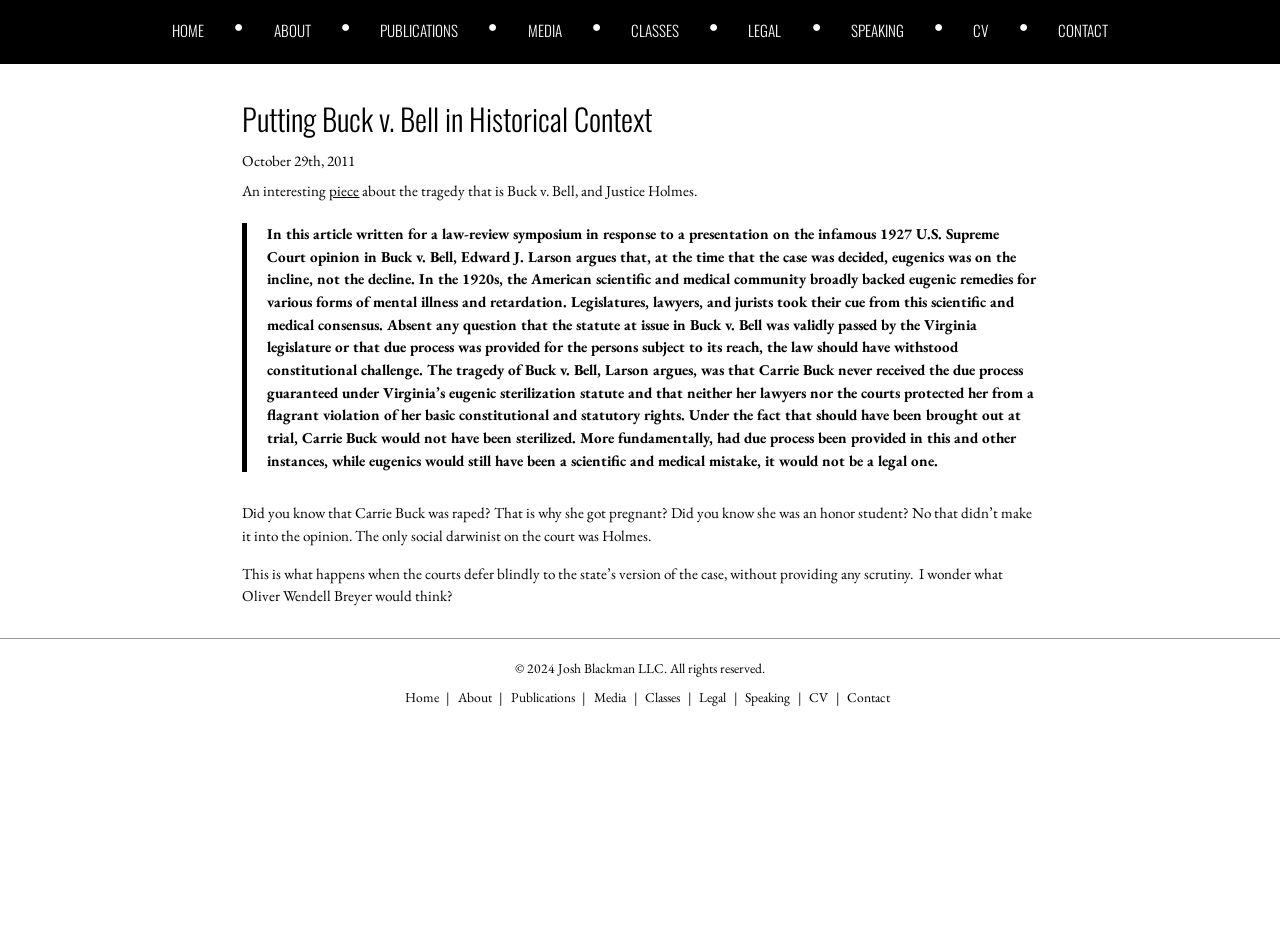What is the name of the lawyer who owns this website?
Refer to the image and answer the question using a single word or phrase.

Josh Blackman